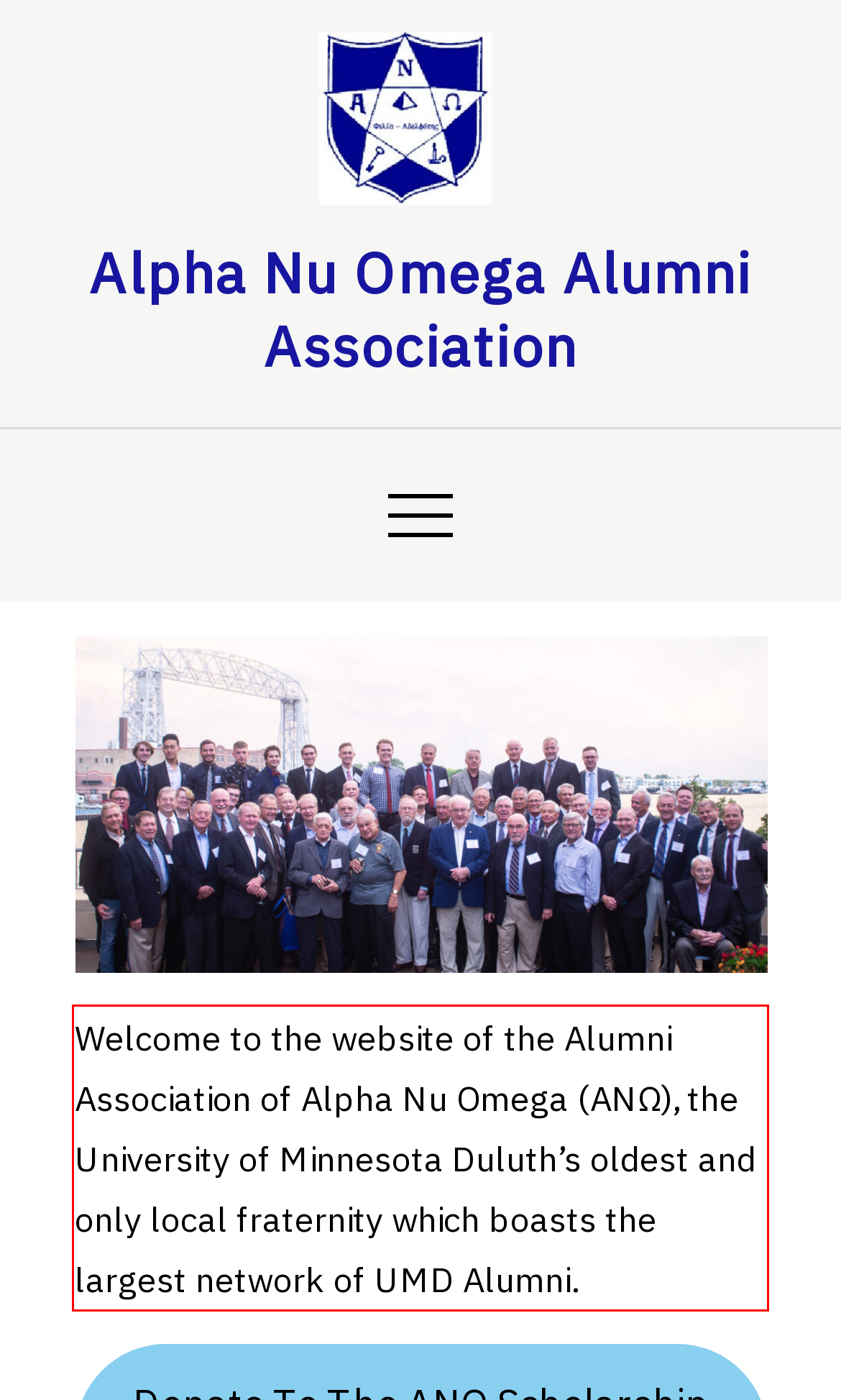Given a screenshot of a webpage, locate the red bounding box and extract the text it encloses.

Welcome to the website of the Alumni Association of Alpha Nu Omega (ANΩ), the University of Minnesota Duluth’s oldest and only local fraternity which boasts the largest network of UMD Alumni.